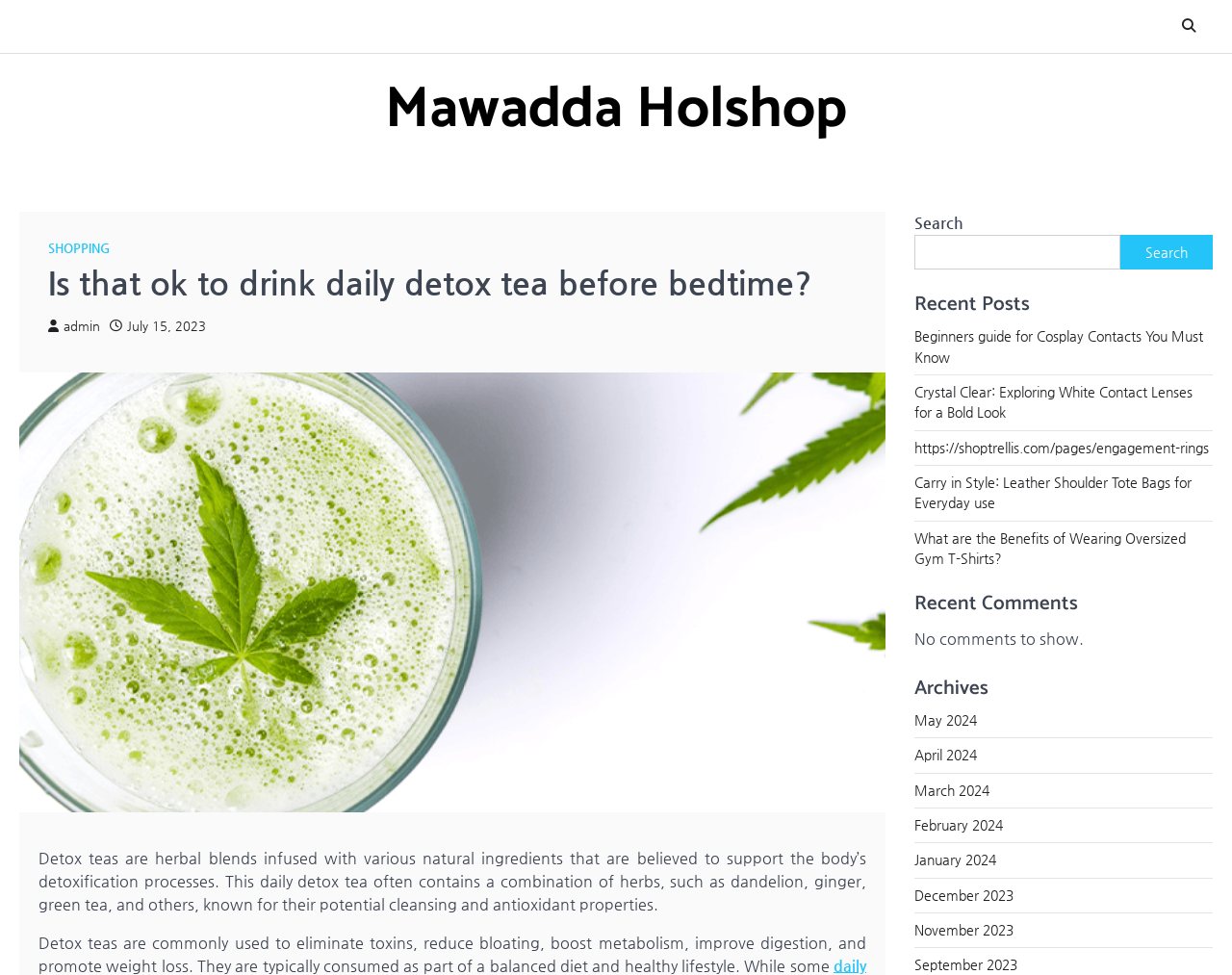Kindly determine the bounding box coordinates of the area that needs to be clicked to fulfill this instruction: "Check archives for May 2024".

[0.742, 0.73, 0.793, 0.746]